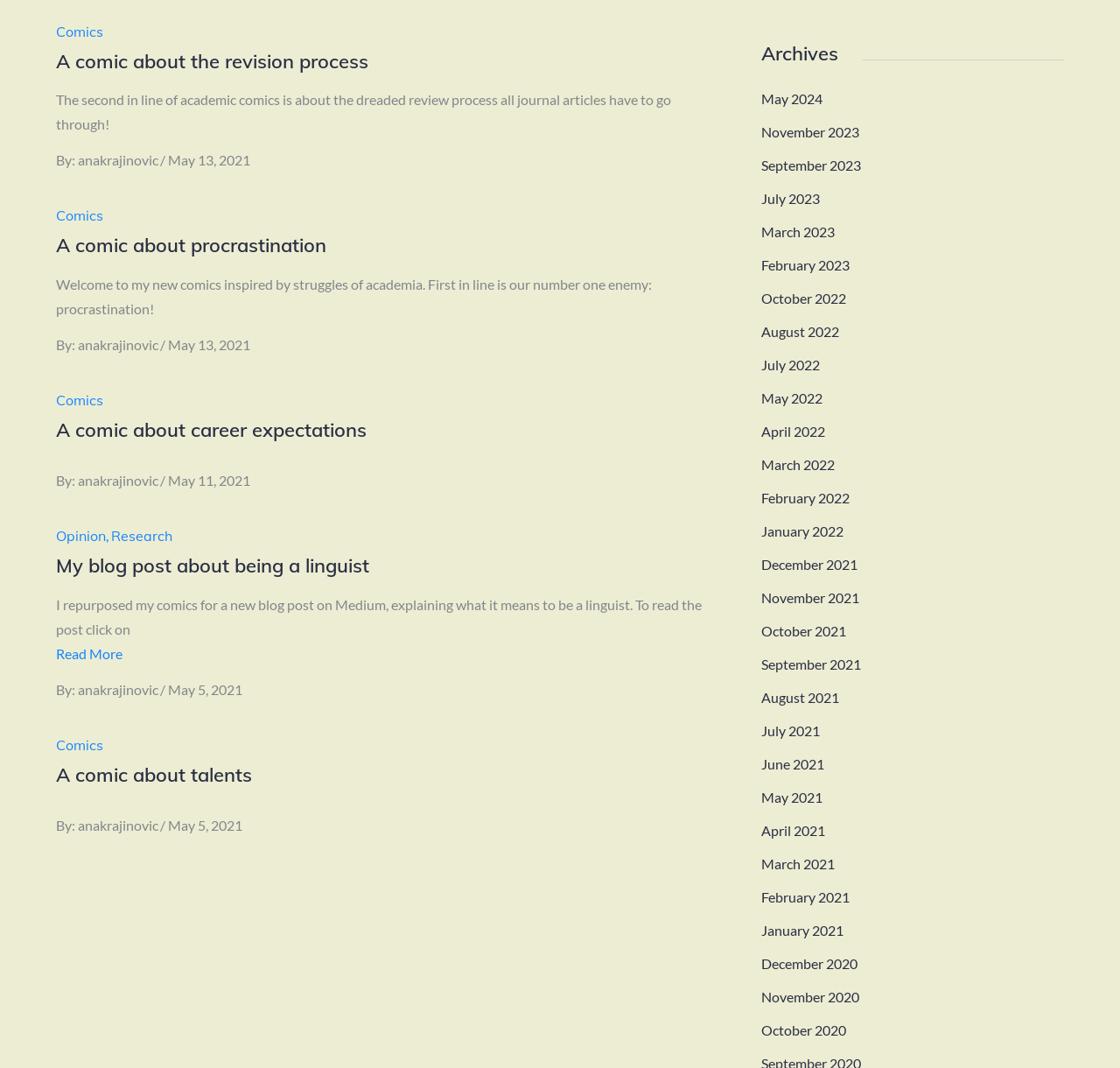Please determine the bounding box coordinates for the UI element described here. Use the format (top-left x, top-left y, bottom-right x, bottom-right y) with values bounded between 0 and 1: May 5, 2021May 11, 2021

[0.15, 0.637, 0.216, 0.653]